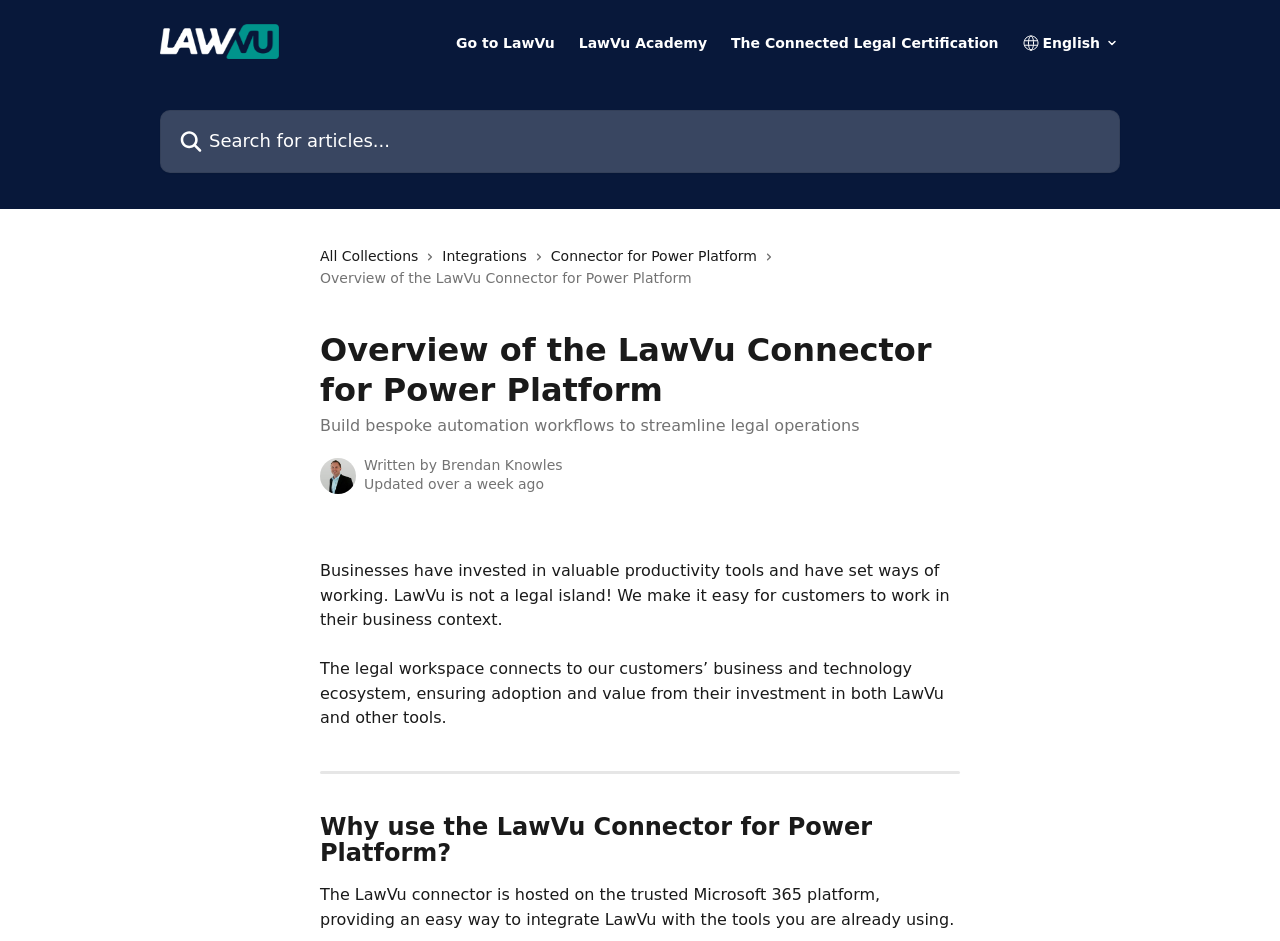Please identify the bounding box coordinates of the region to click in order to complete the task: "View the LawVu Connector for Power Platform". The coordinates must be four float numbers between 0 and 1, specified as [left, top, right, bottom].

[0.43, 0.26, 0.598, 0.284]